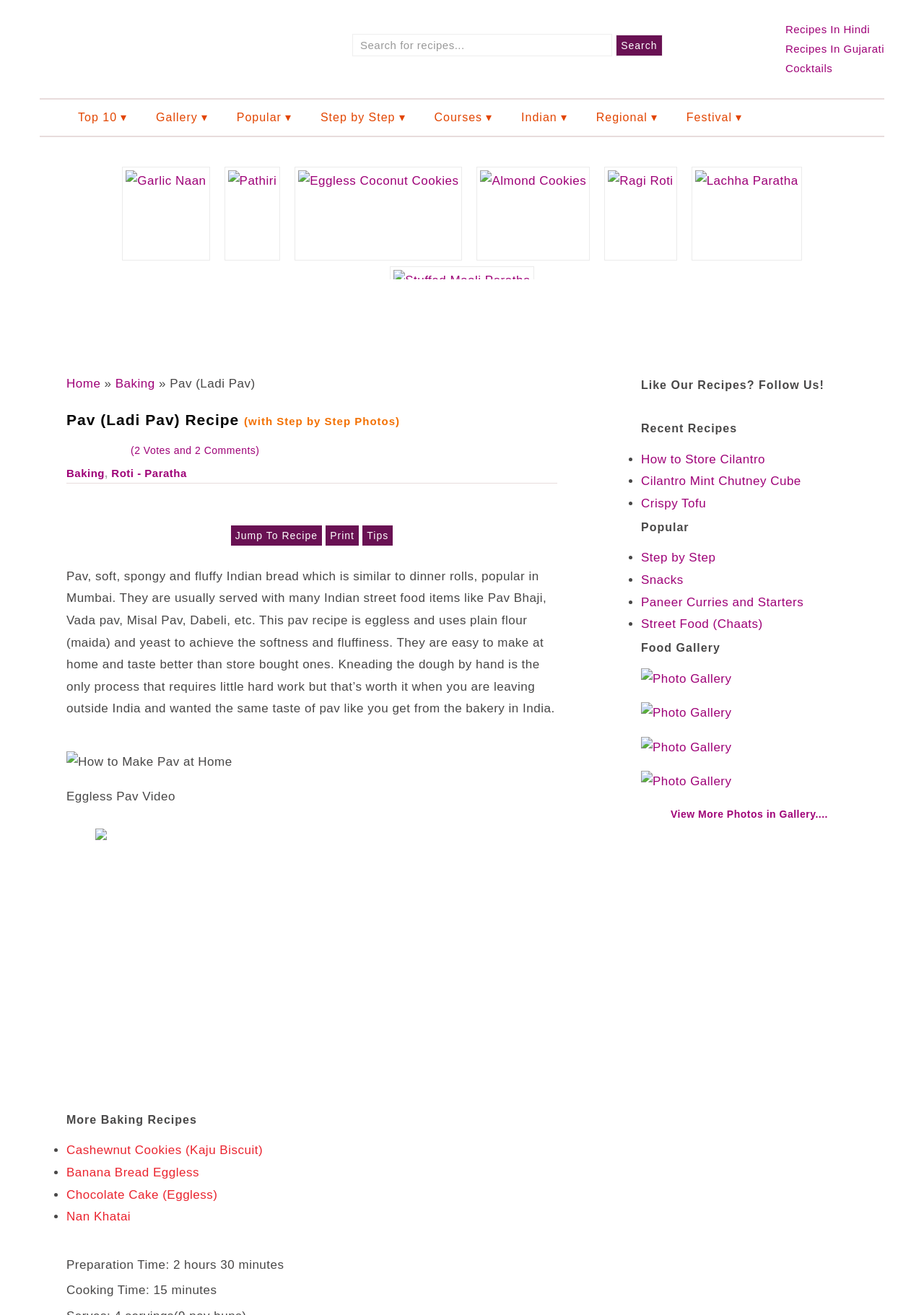Identify and provide the bounding box for the element described by: "Next Post →".

None